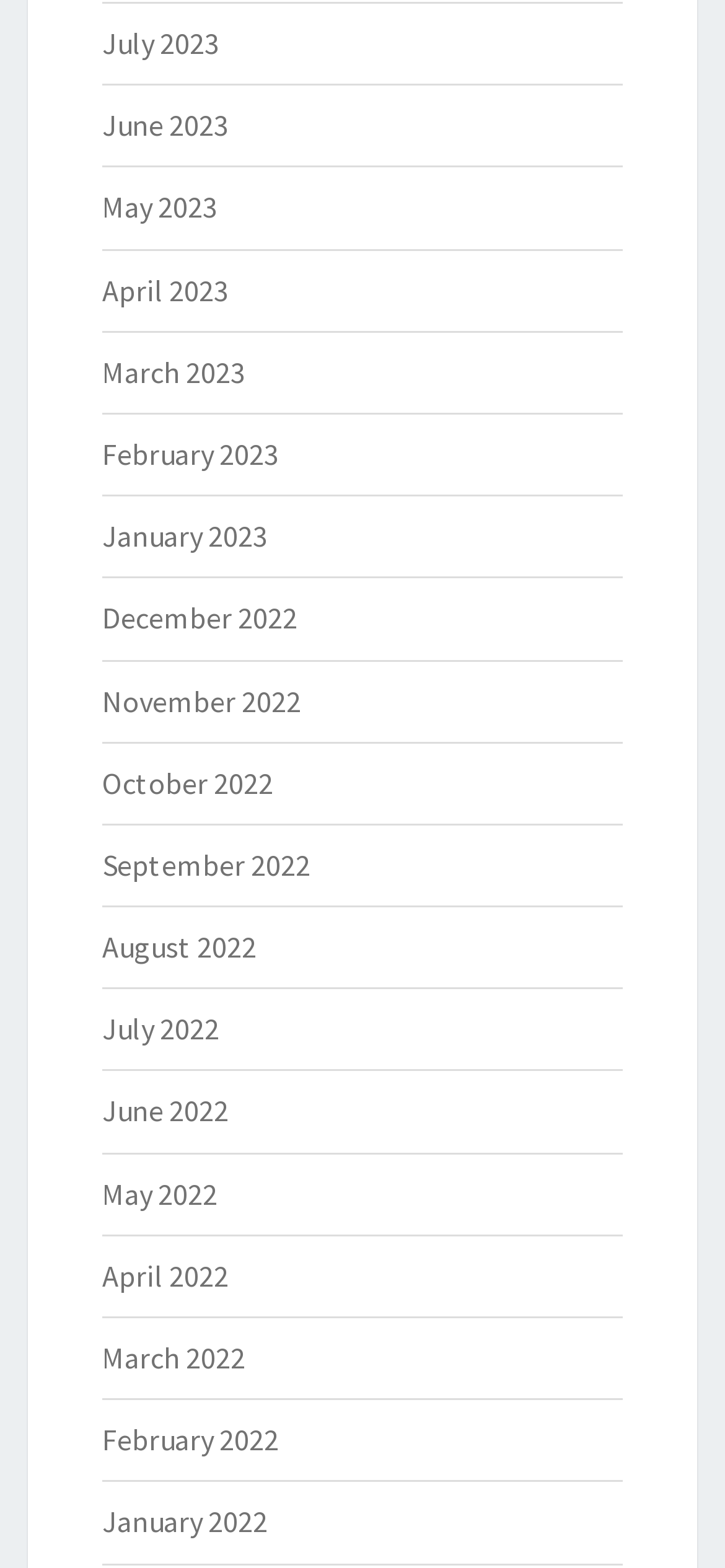Respond to the following question using a concise word or phrase: 
What is the latest month listed?

July 2023